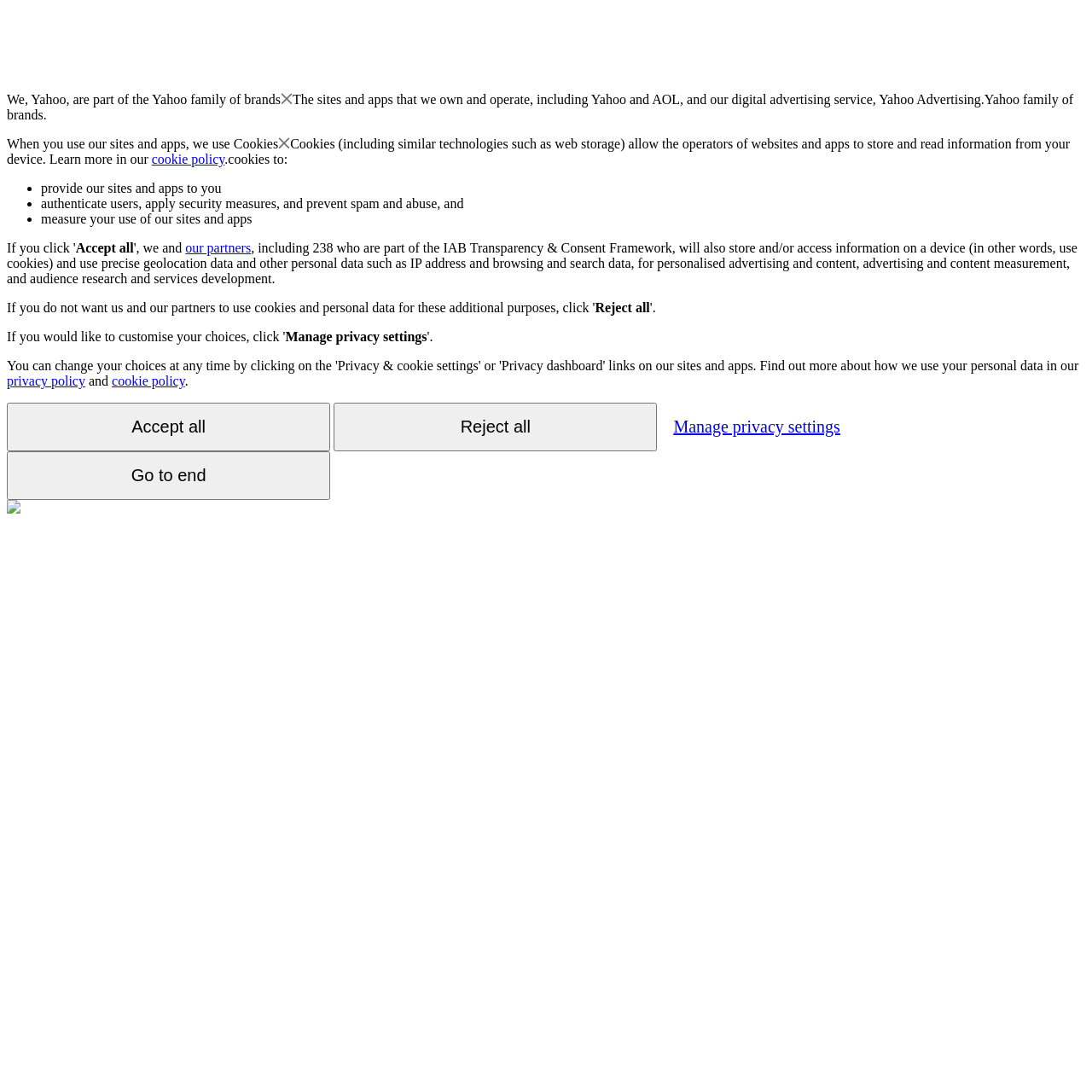Determine the bounding box coordinates for the area you should click to complete the following instruction: "Go to the 'privacy policy'".

[0.006, 0.342, 0.078, 0.355]